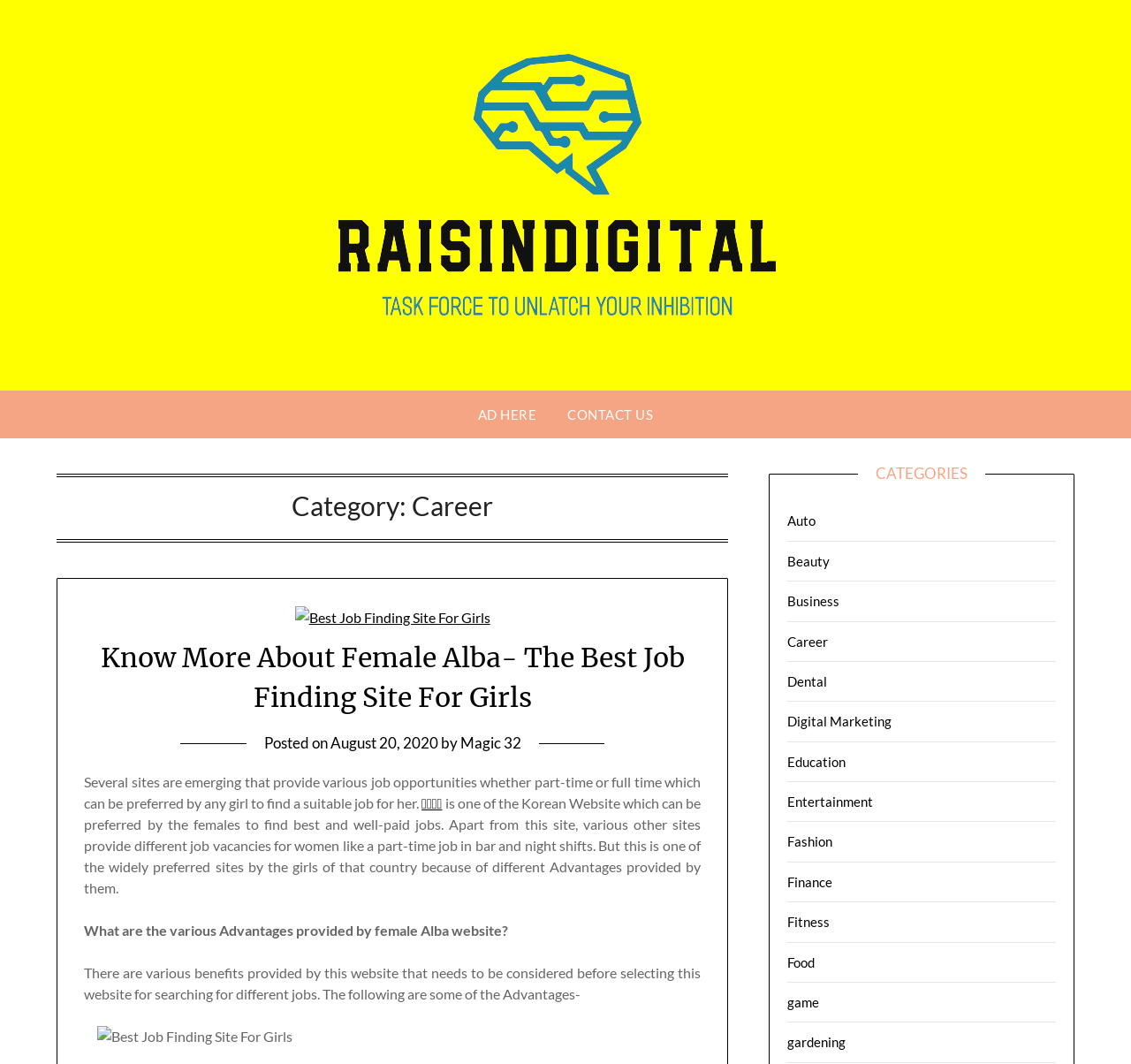Give a detailed overview of the webpage's appearance and contents.

The webpage is titled "Career Archives -" and appears to be a blog or article page focused on career-related topics, particularly for women. 

At the top of the page, there are two links, "AD HERE" and "CONTACT US", positioned side by side, taking up about a quarter of the page's width. 

Below these links, there is a header section with a category title "Category: Career". Under this header, there is an article or blog post with a title "Best Job Finding Site For Girls" accompanied by an image. The article discusses the benefits of a Korean website called "Female Alba" for finding well-paid jobs, particularly for women. 

The article is divided into sections, with headings and paragraphs of text. There are links to other articles or pages within the website, including "Know More About Female Alba- The Best Job Finding Site For Girls". The article also mentions the date it was posted, "August 20, 2020", and the author, "Magic 32". 

Further down the page, there is a section of text discussing the advantages of the "Female Alba" website. 

On the right side of the page, there is a list of categories, including "Auto", "Beauty", "Business", "Career", and many others, with 15 categories in total. Each category is a link to a separate page or section of the website.